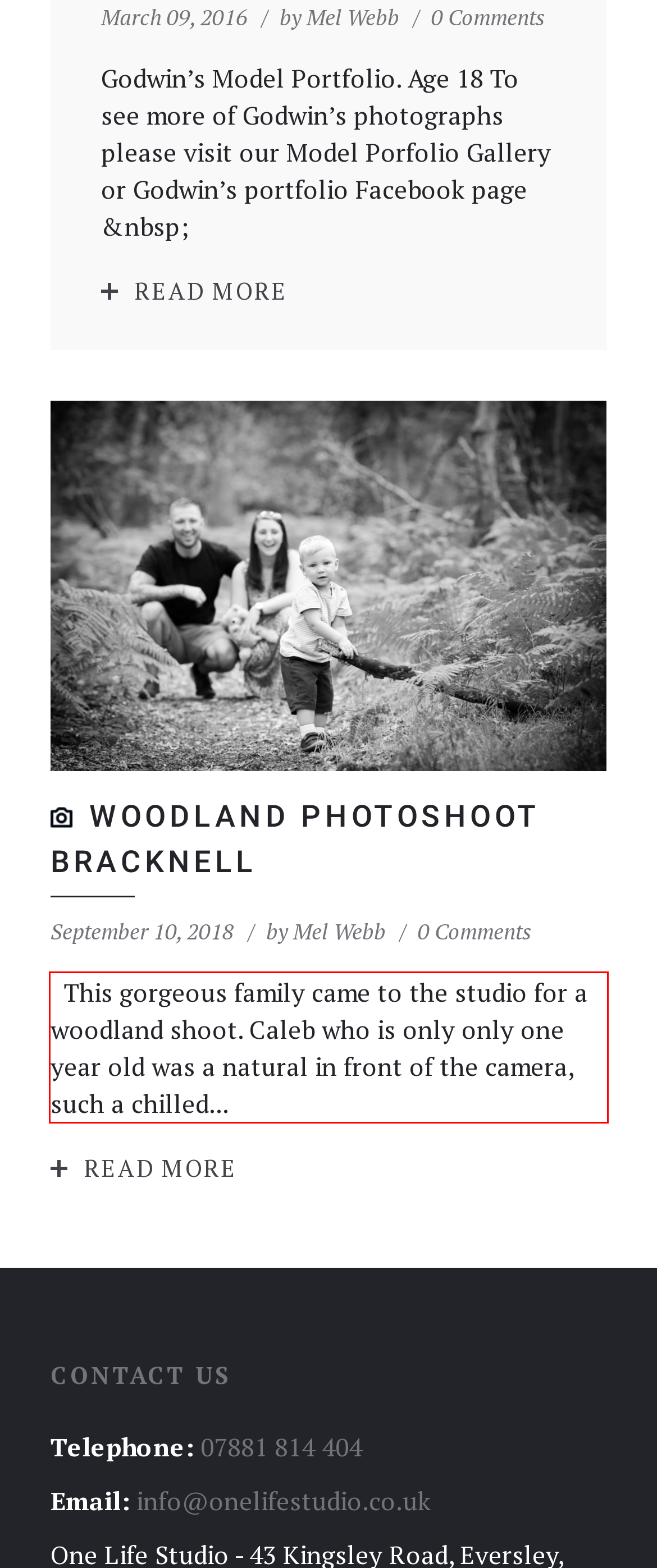Please perform OCR on the UI element surrounded by the red bounding box in the given webpage screenshot and extract its text content.

This gorgeous family came to the studio for a woodland shoot. Caleb who is only only one year old was a natural in front of the camera, such a chilled...